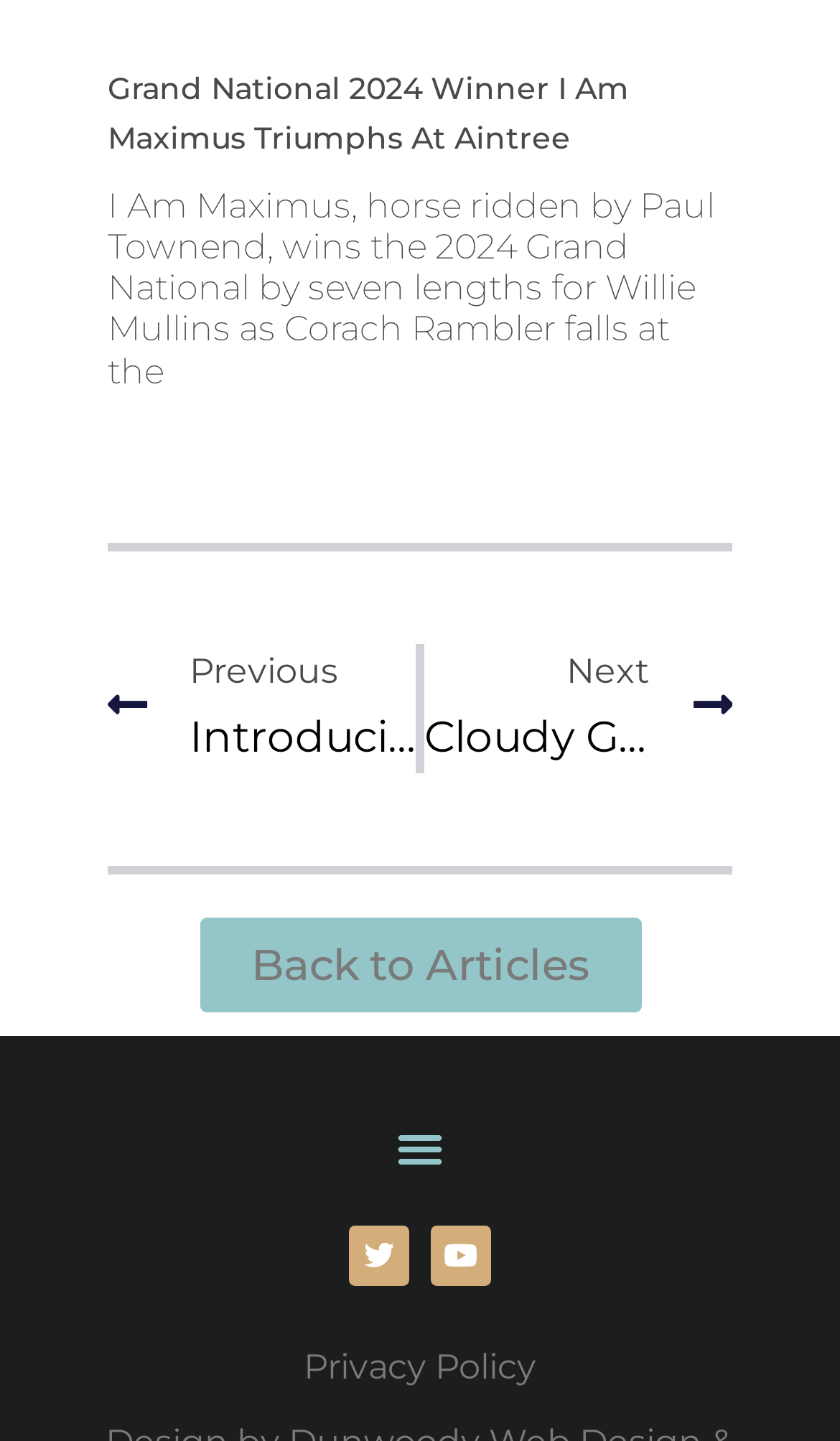Please answer the following question using a single word or phrase: 
What is the name of the trainer of the horse I Am Maximus?

Willie Mullins